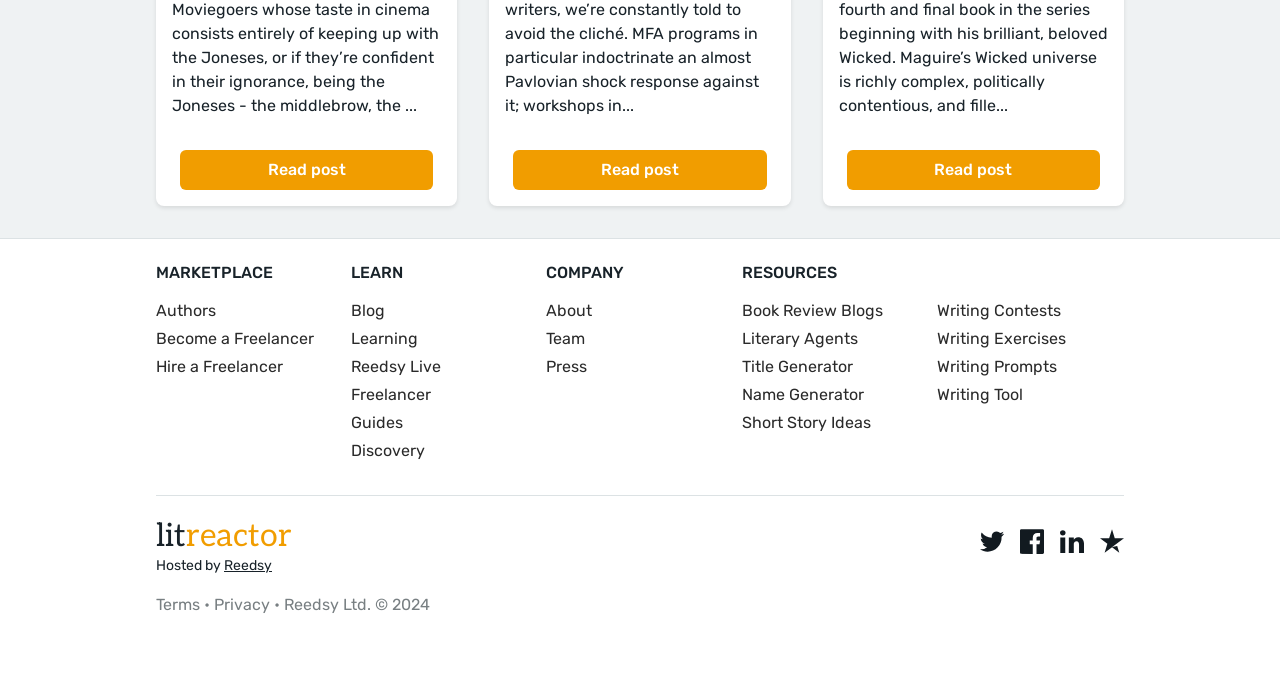Determine the bounding box coordinates of the area to click in order to meet this instruction: "Explore 'Writing Contests'".

[0.732, 0.429, 0.878, 0.464]